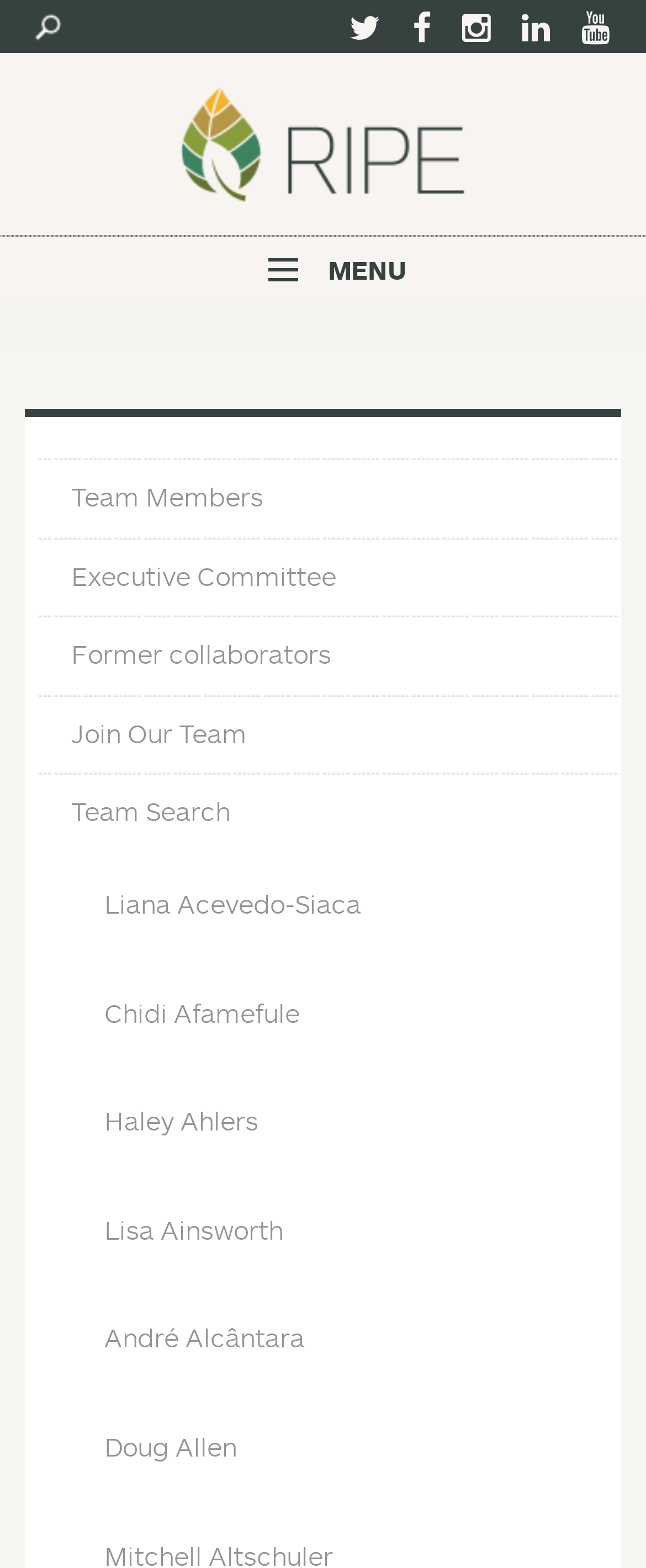Please predict the bounding box coordinates of the element's region where a click is necessary to complete the following instruction: "Go to the 'Team' page". The coordinates should be represented by four float numbers between 0 and 1, i.e., [left, top, right, bottom].

[0.059, 0.291, 0.982, 0.543]